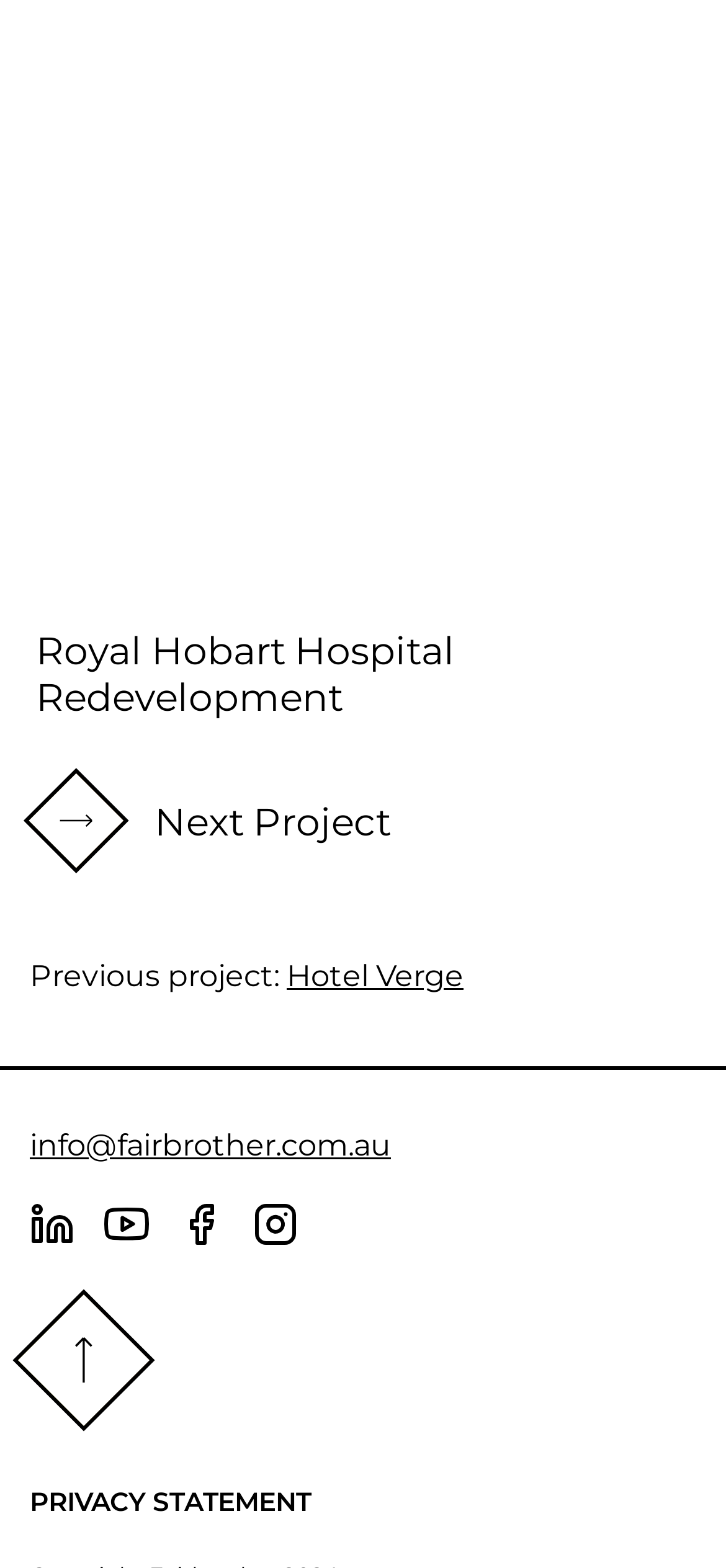Using the webpage screenshot, locate the HTML element that fits the following description and provide its bounding box: "parent_node: Royal Hobart Hospital Redevelopment".

[0.0, 0.049, 1.0, 0.358]